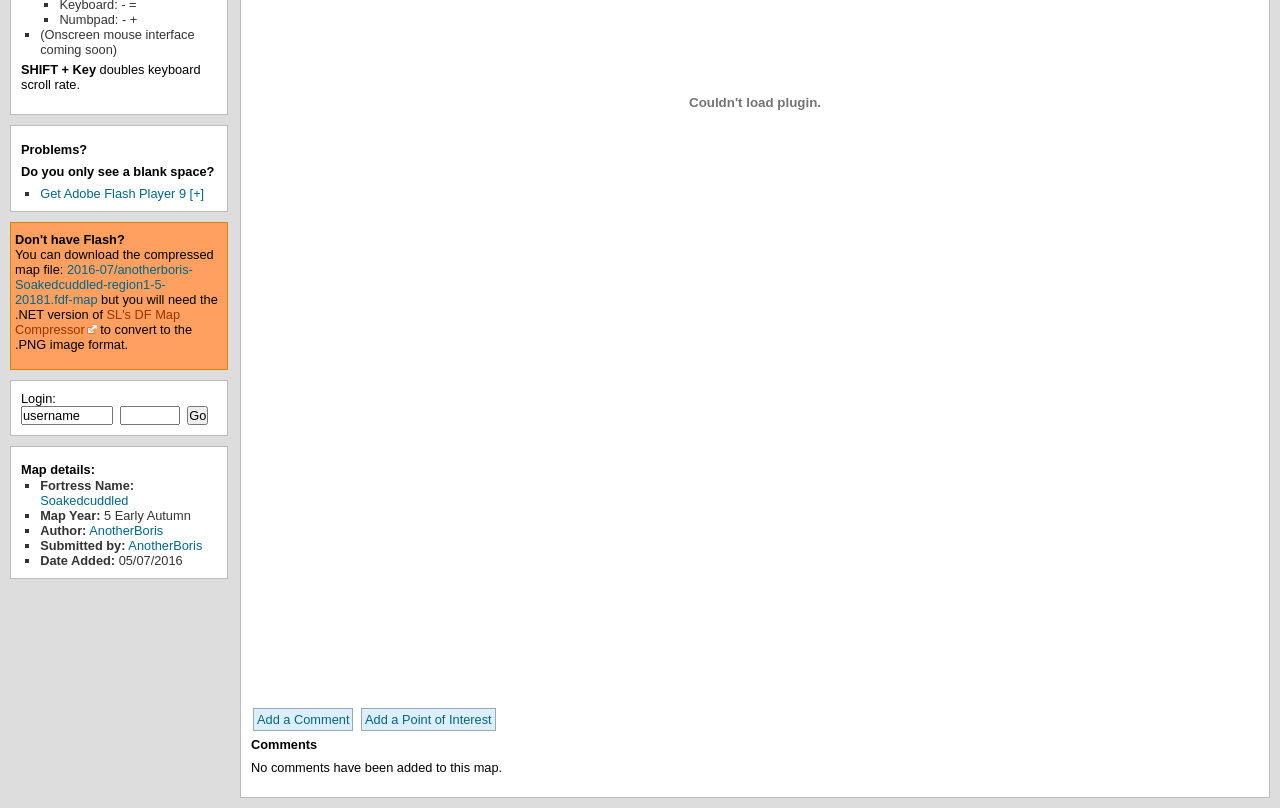Using the provided element description: "parent_node: Login: name="mkv_sess_password"", determine the bounding box coordinates of the corresponding UI element in the screenshot.

[0.094, 0.502, 0.141, 0.525]